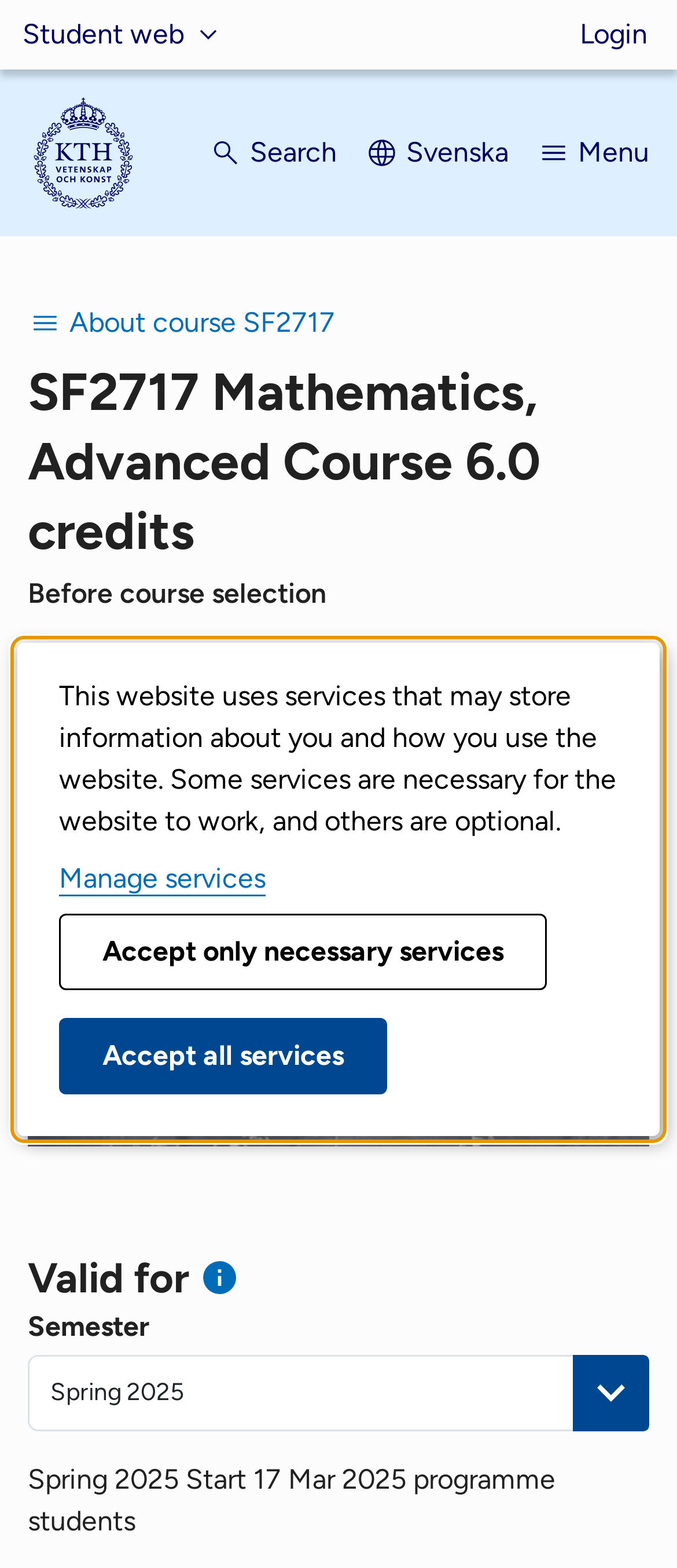What is the default semester selected?
Please give a detailed and elaborate answer to the question.

In the webpage, I can see a StaticText 'Spring 2025 Start 17 Mar 2025 programme students' which suggests that the default semester selected is Spring 2025.